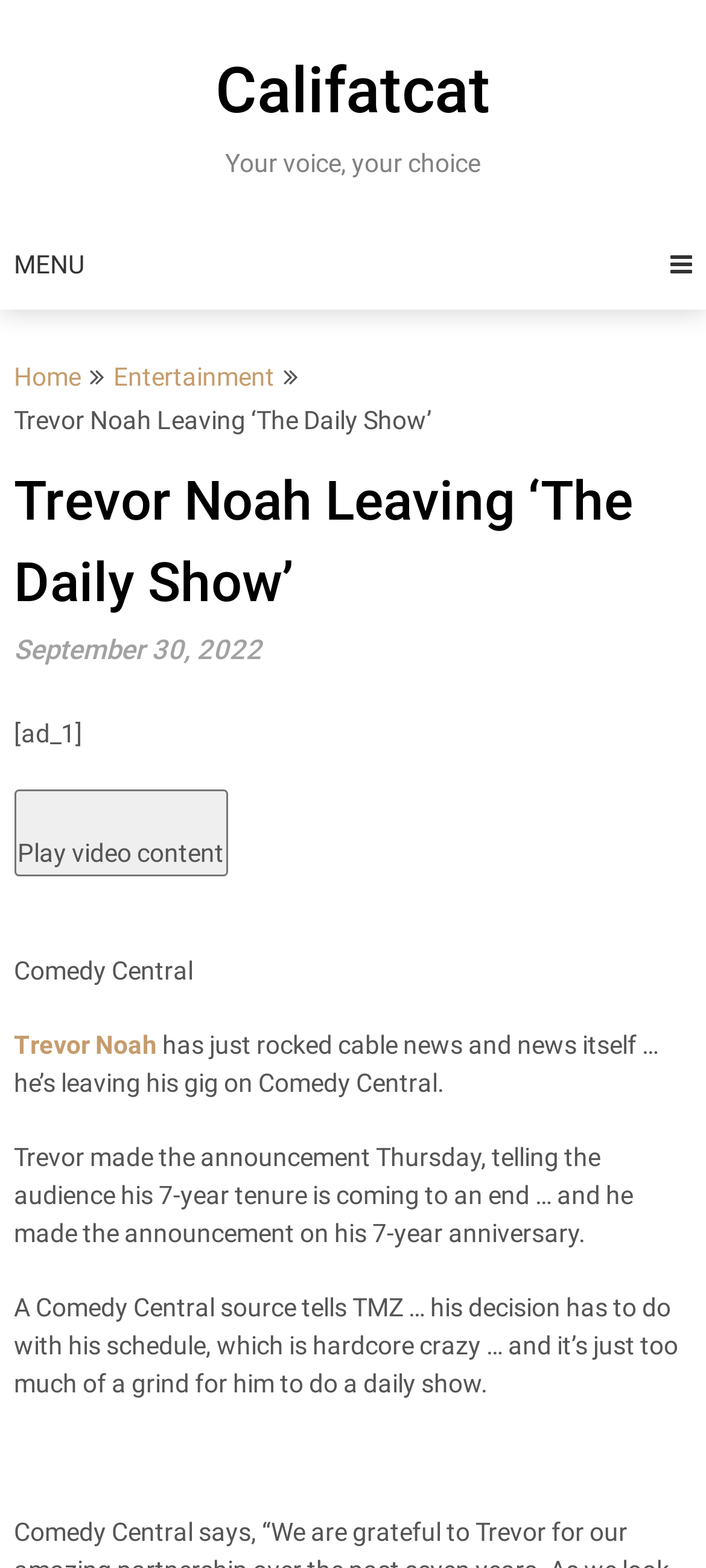What is the name of the show Trevor Noah is leaving?
Based on the image, answer the question with a single word or brief phrase.

The Daily Show